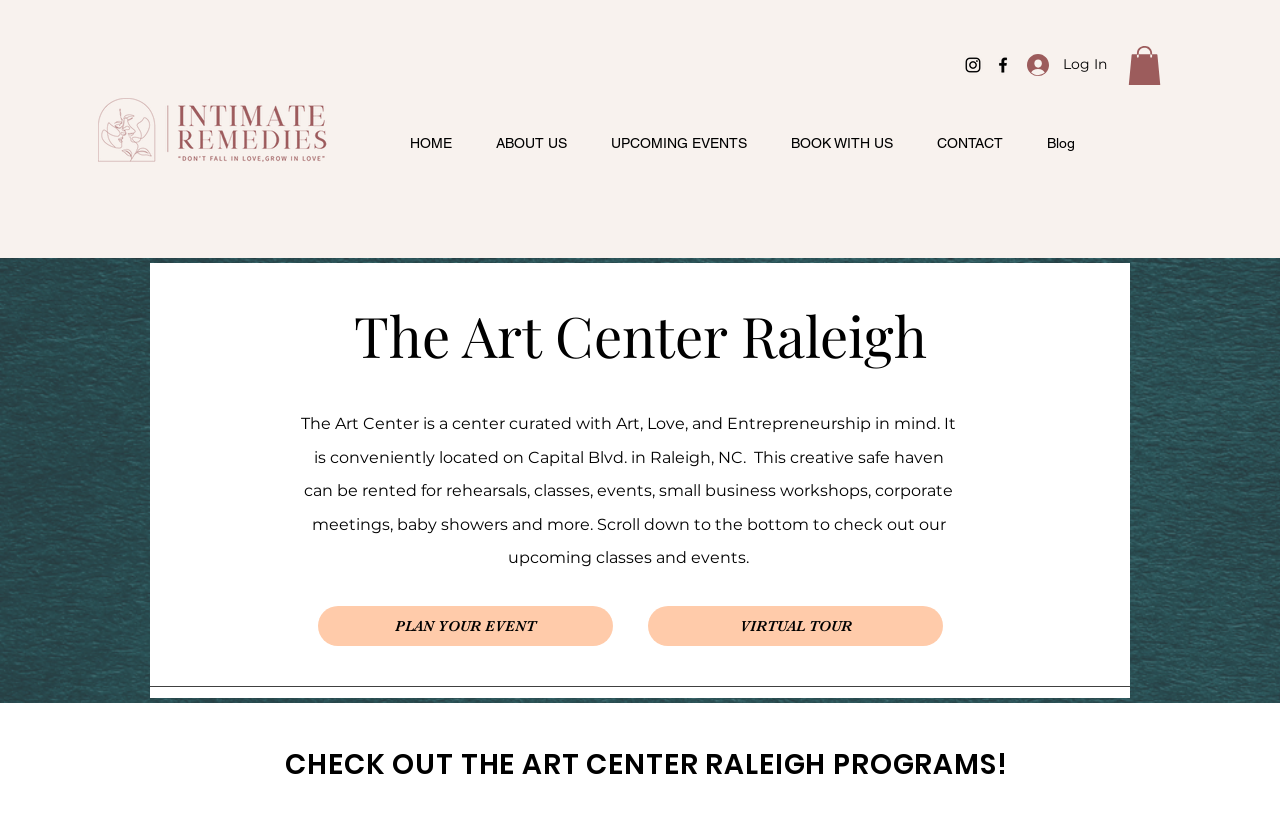How many social media links are there?
Using the screenshot, give a one-word or short phrase answer.

2